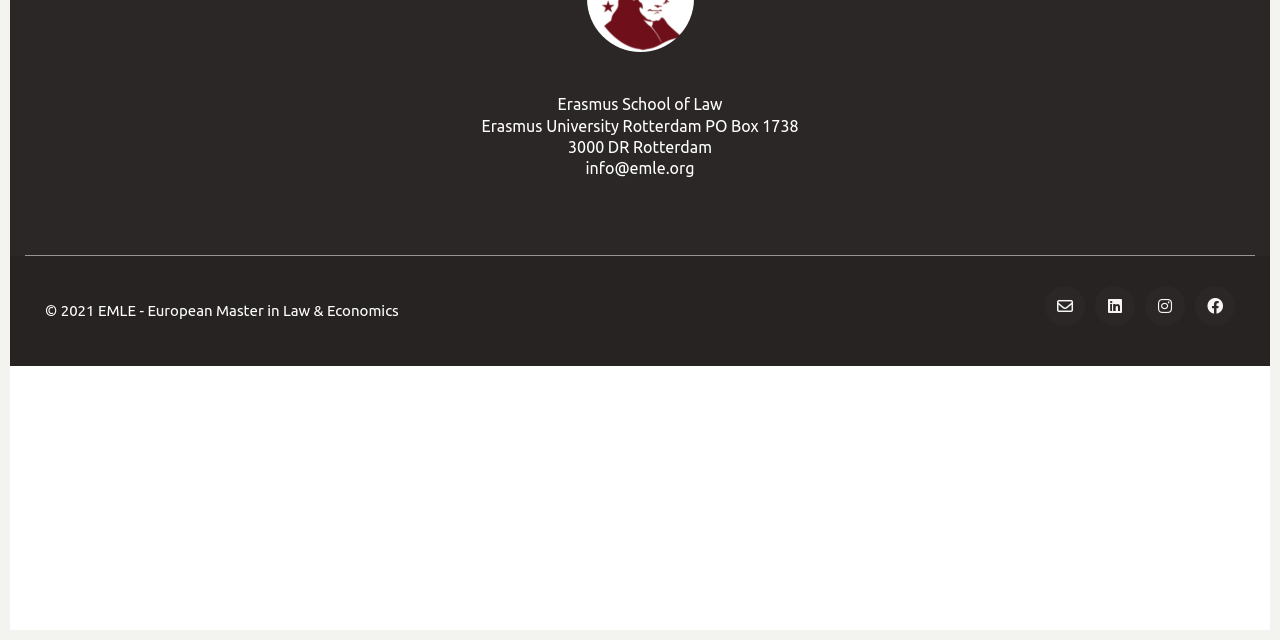Given the description "Email", provide the bounding box coordinates of the corresponding UI element.

[0.816, 0.446, 0.848, 0.509]